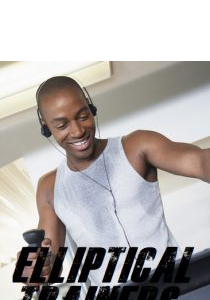What is the person listening to while exercising?
Relying on the image, give a concise answer in one word or a brief phrase.

Music or an audio workout